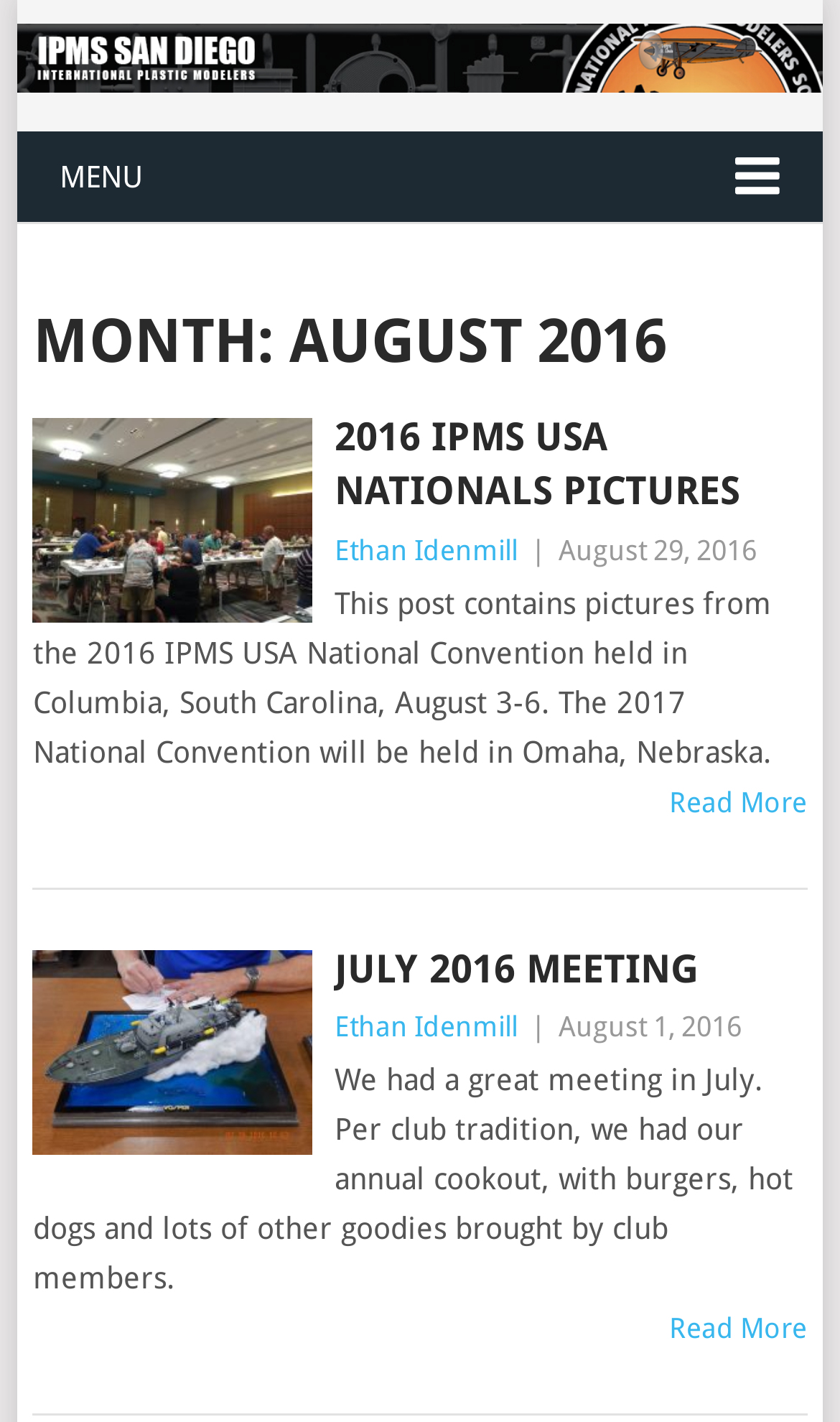Using the description: "Aircraft", identify the bounding box of the corresponding UI element in the screenshot.

[0.039, 0.294, 0.371, 0.439]